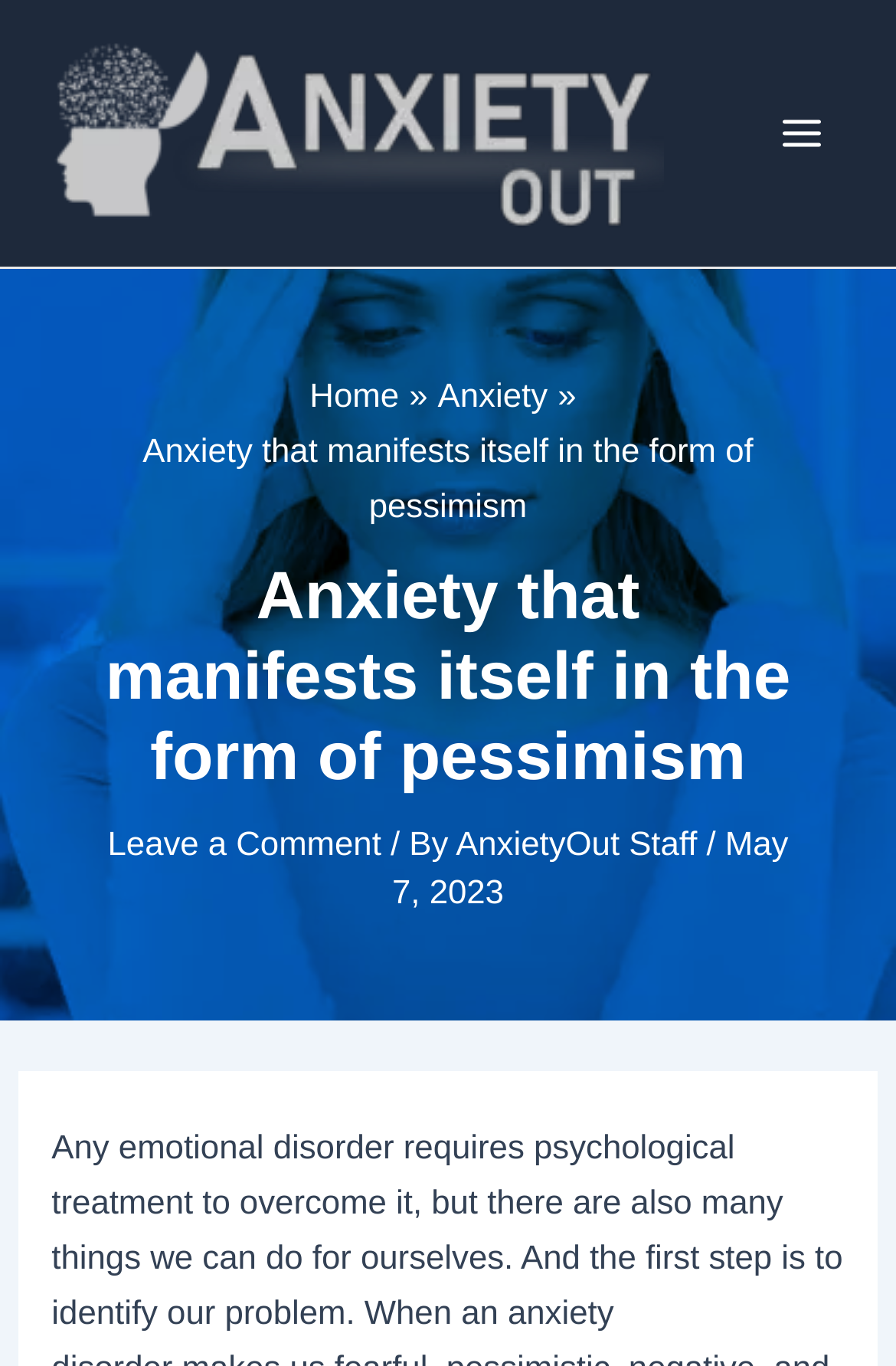Provide your answer in a single word or phrase: 
What is the main topic of the current webpage?

Anxiety